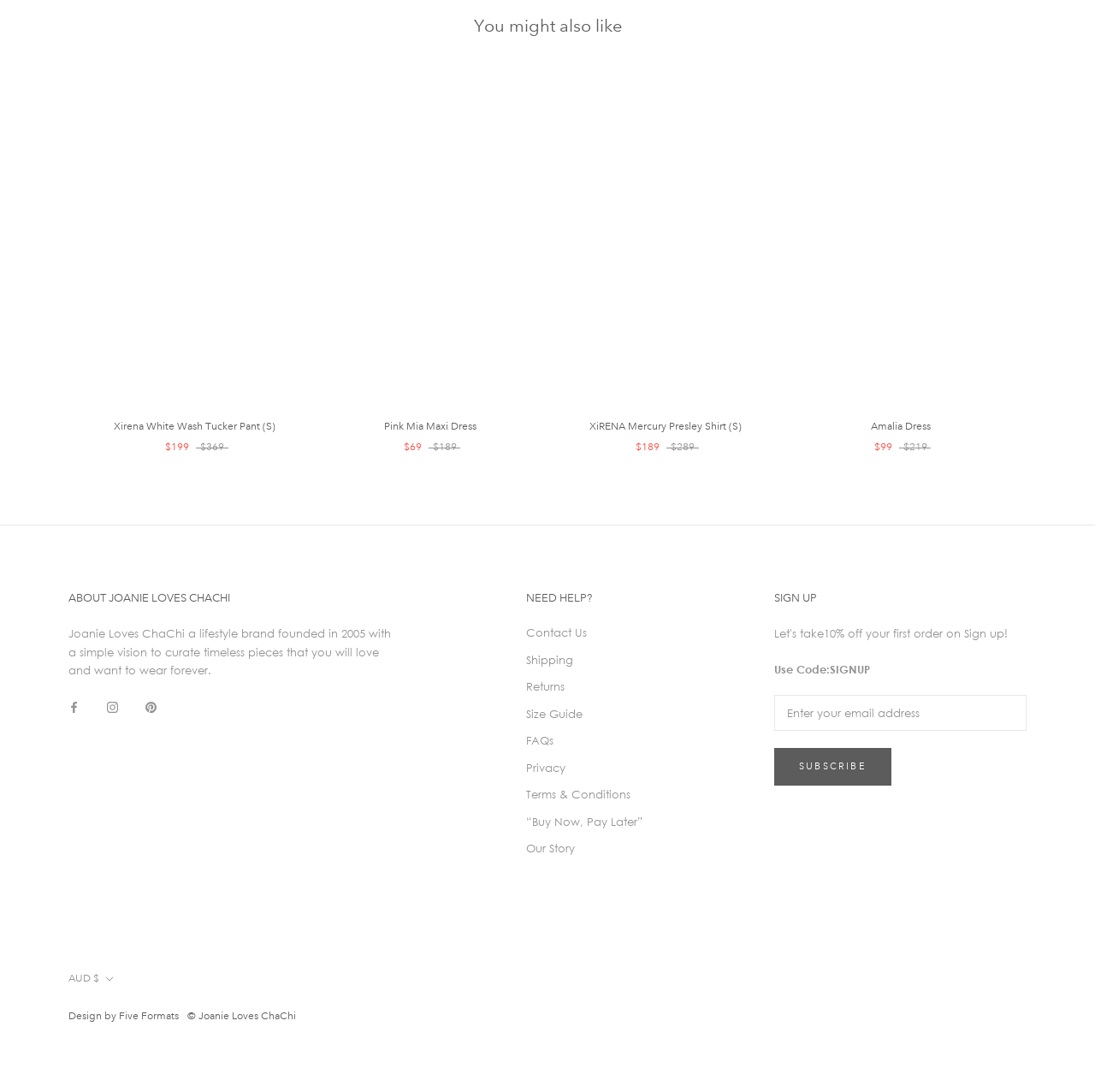What is the brand name of the lifestyle brand?
Please use the visual content to give a single word or phrase answer.

Joanie Loves ChaChi